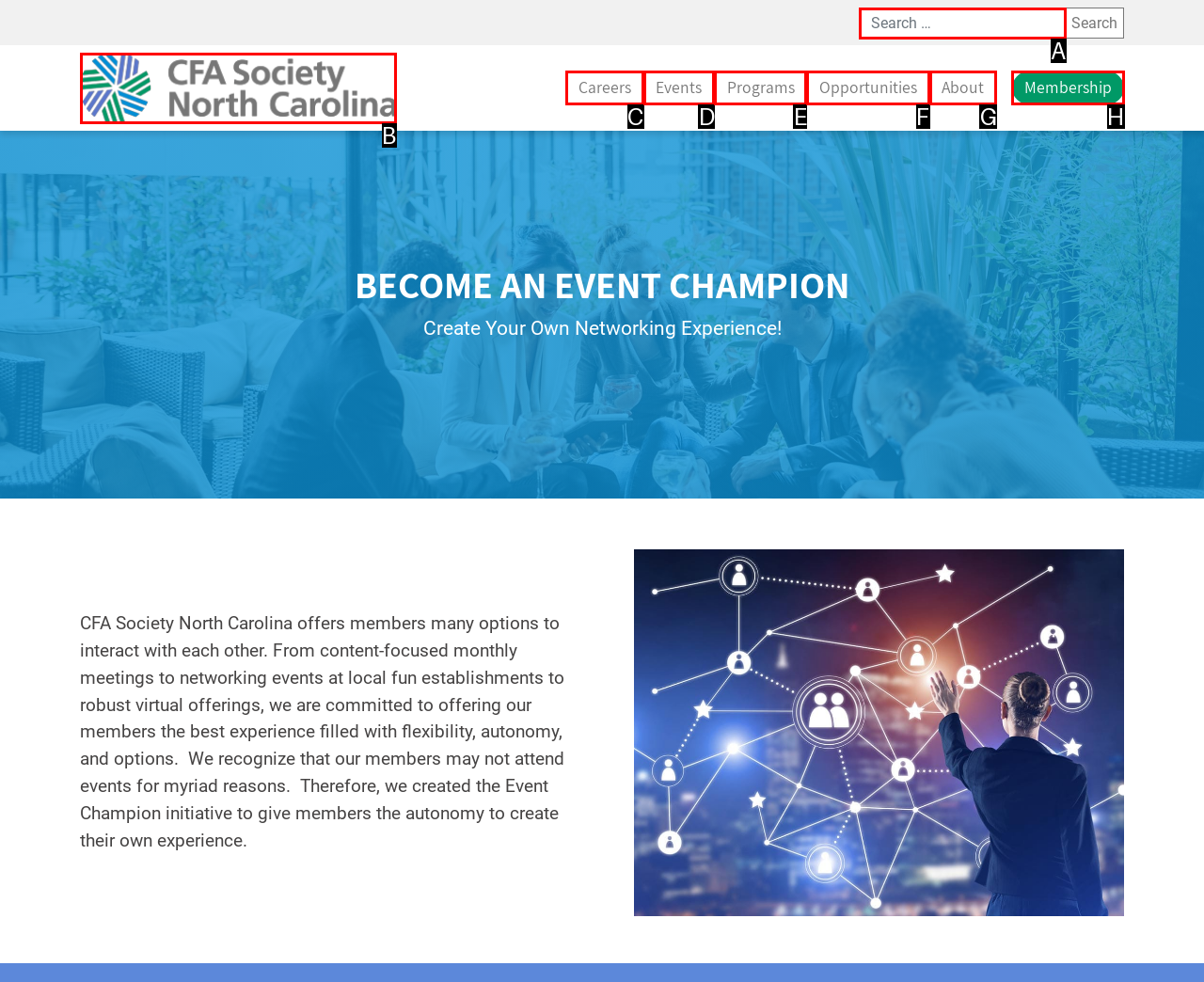Given the description: name="s" placeholder="Search …", choose the HTML element that matches it. Indicate your answer with the letter of the option.

A